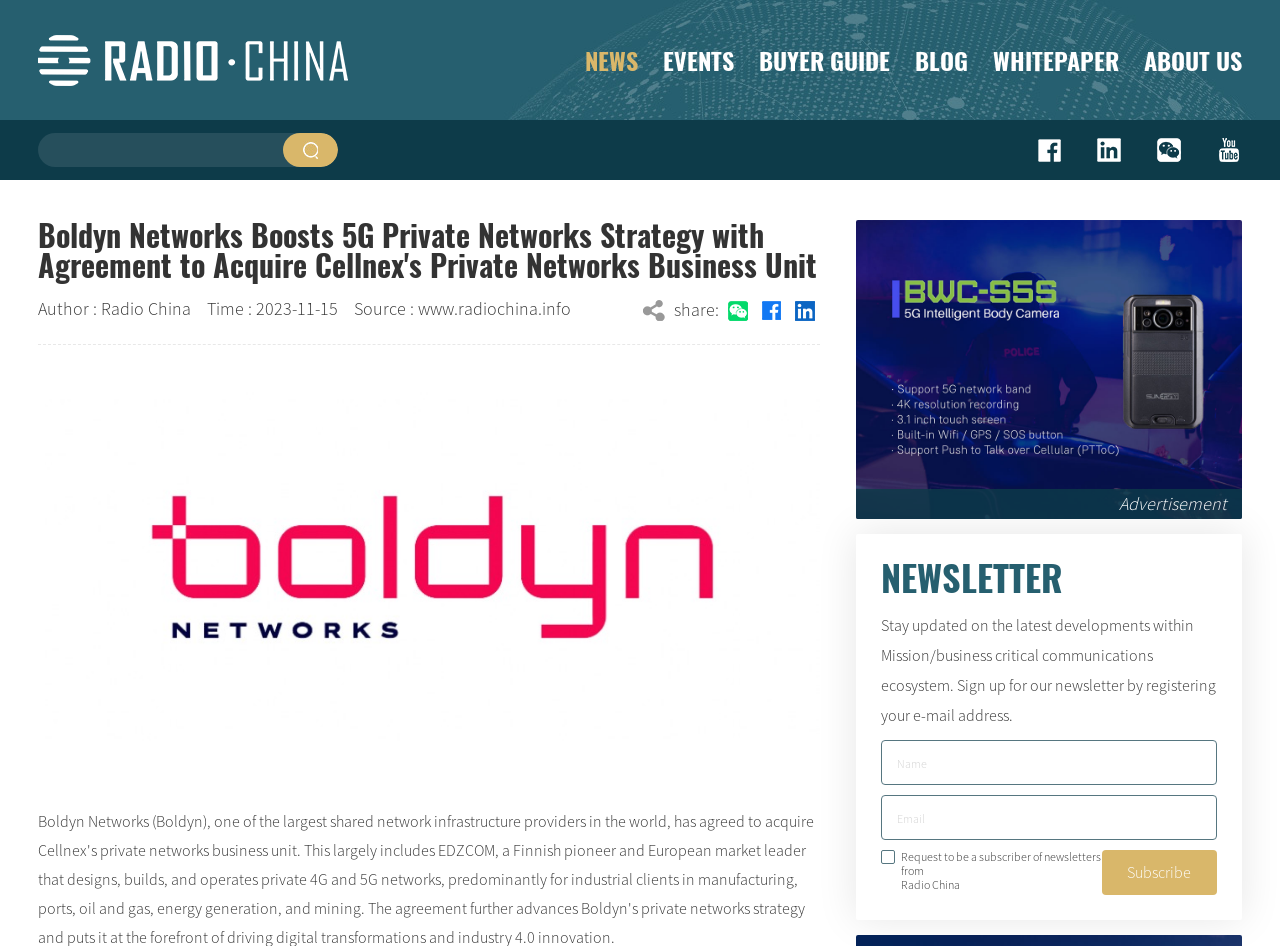Determine the bounding box of the UI component based on this description: "BUYER GUIDE". The bounding box coordinates should be four float values between 0 and 1, i.e., [left, top, right, bottom].

[0.573, 0.0, 0.695, 0.127]